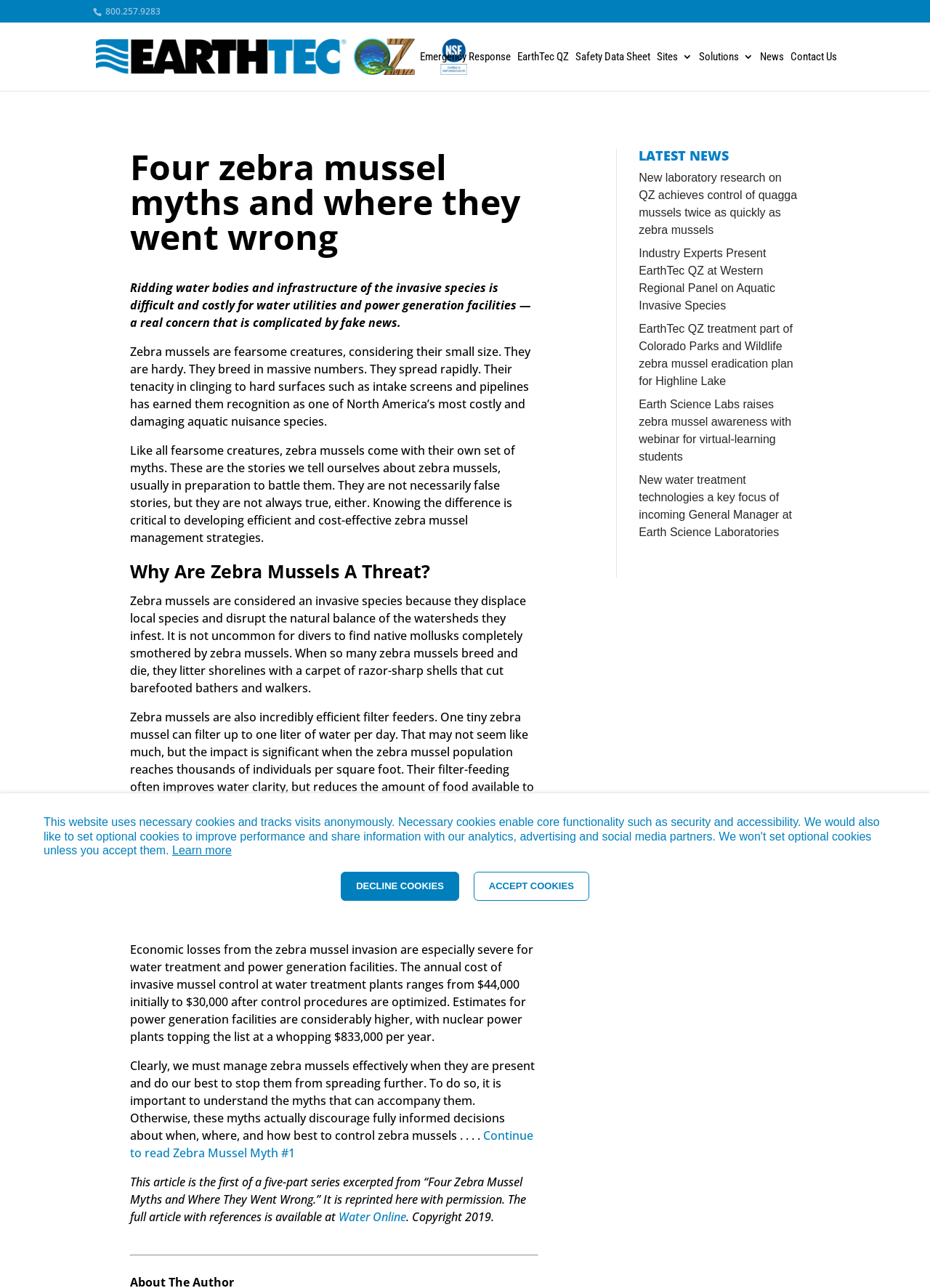Give a one-word or short phrase answer to this question: 
How many links are there in the navigation menu?

9